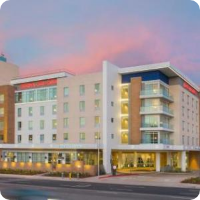Please give a one-word or short phrase response to the following question: 
What is the rating of the hotel based on reviews?

4.3